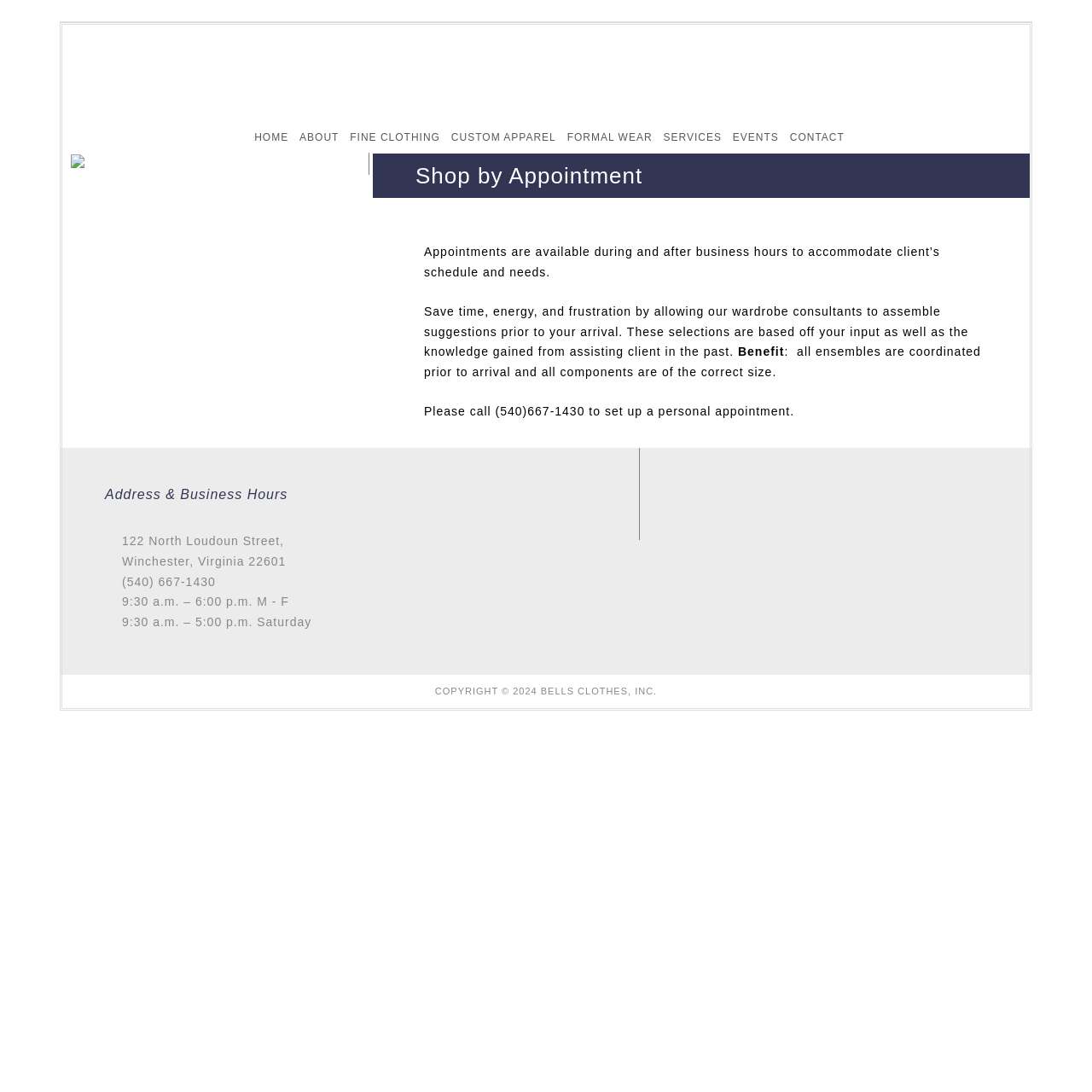What is the benefit of shopping by appointment?
Please give a well-detailed answer to the question.

I found the answer by reading the StaticText element that says 'Benefit: all ensembles are coordinated prior to arrival and all components are of the correct size.' which is located in the 'Shop by Appointment' section of the webpage.